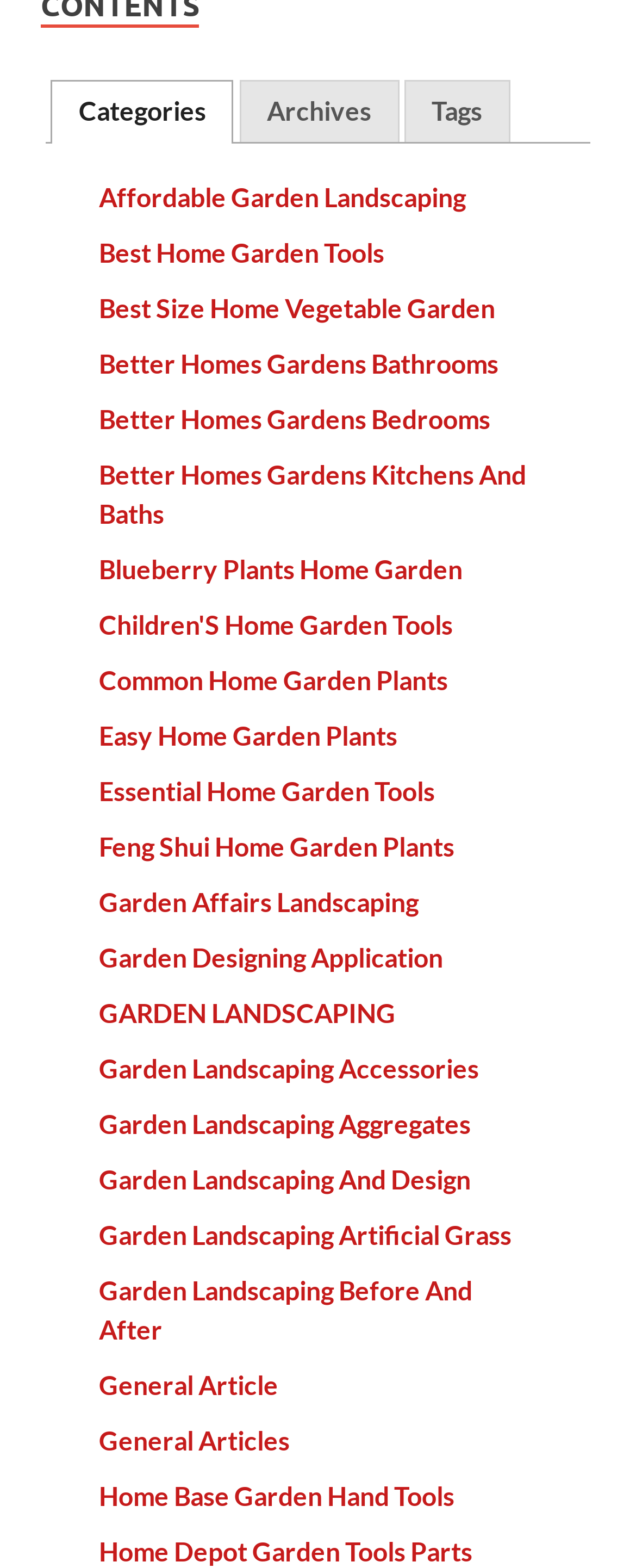Kindly provide the bounding box coordinates of the section you need to click on to fulfill the given instruction: "Read the article on Better Homes Gardens Bathrooms".

[0.155, 0.221, 0.784, 0.241]